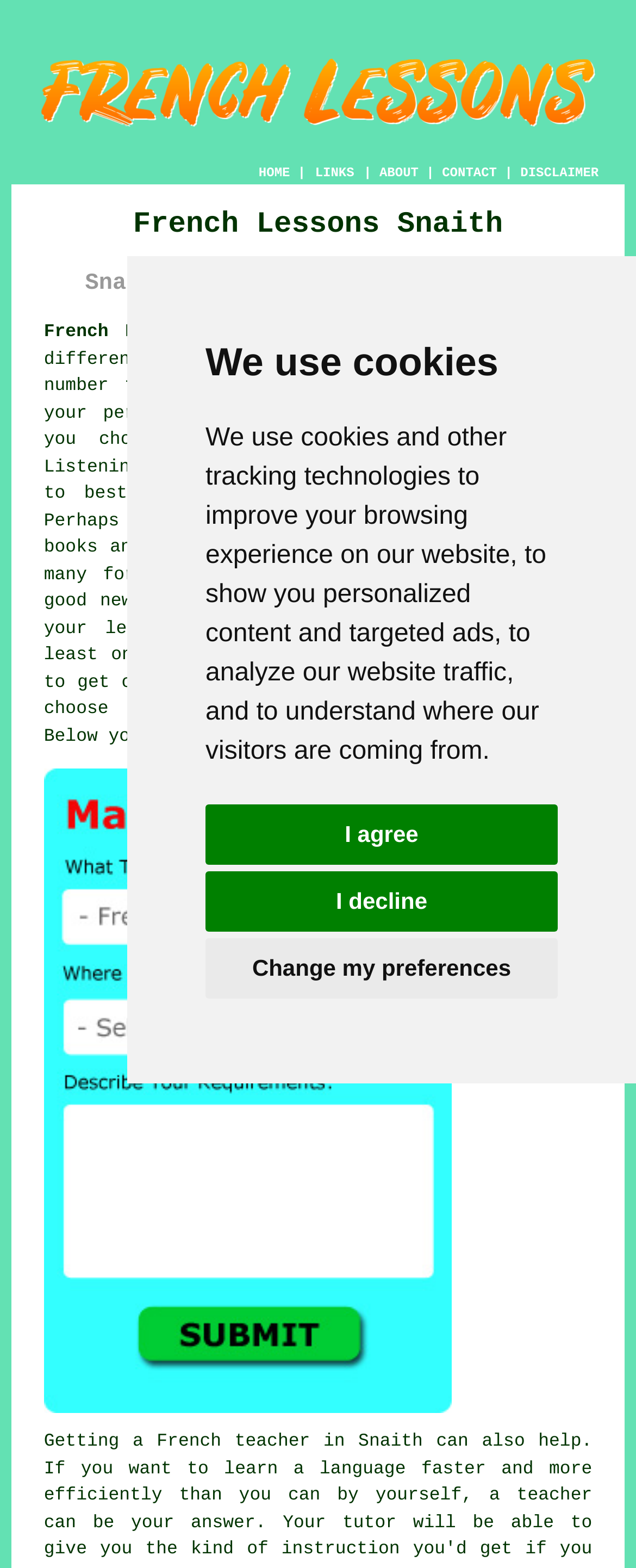For the element described, predict the bounding box coordinates as (top-left x, top-left y, bottom-right x, bottom-right y). All values should be between 0 and 1. Element description: Change my preferences

[0.323, 0.598, 0.877, 0.637]